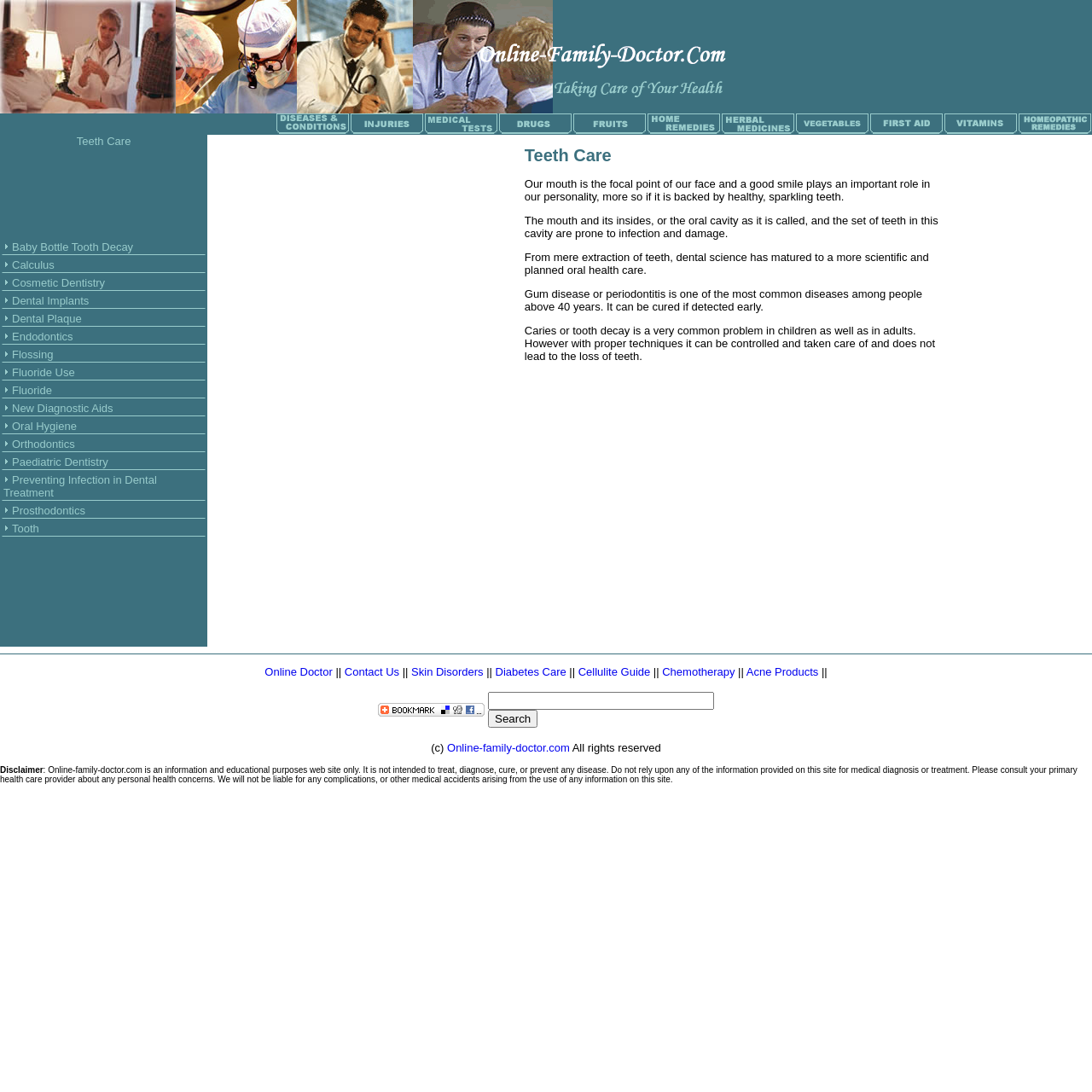What is the main topic of this webpage?
Please provide a comprehensive answer based on the visual information in the image.

Based on the webpage's structure and content, it appears to be focused on providing information related to teeth care, with various subtopics and links to specific dental health issues.